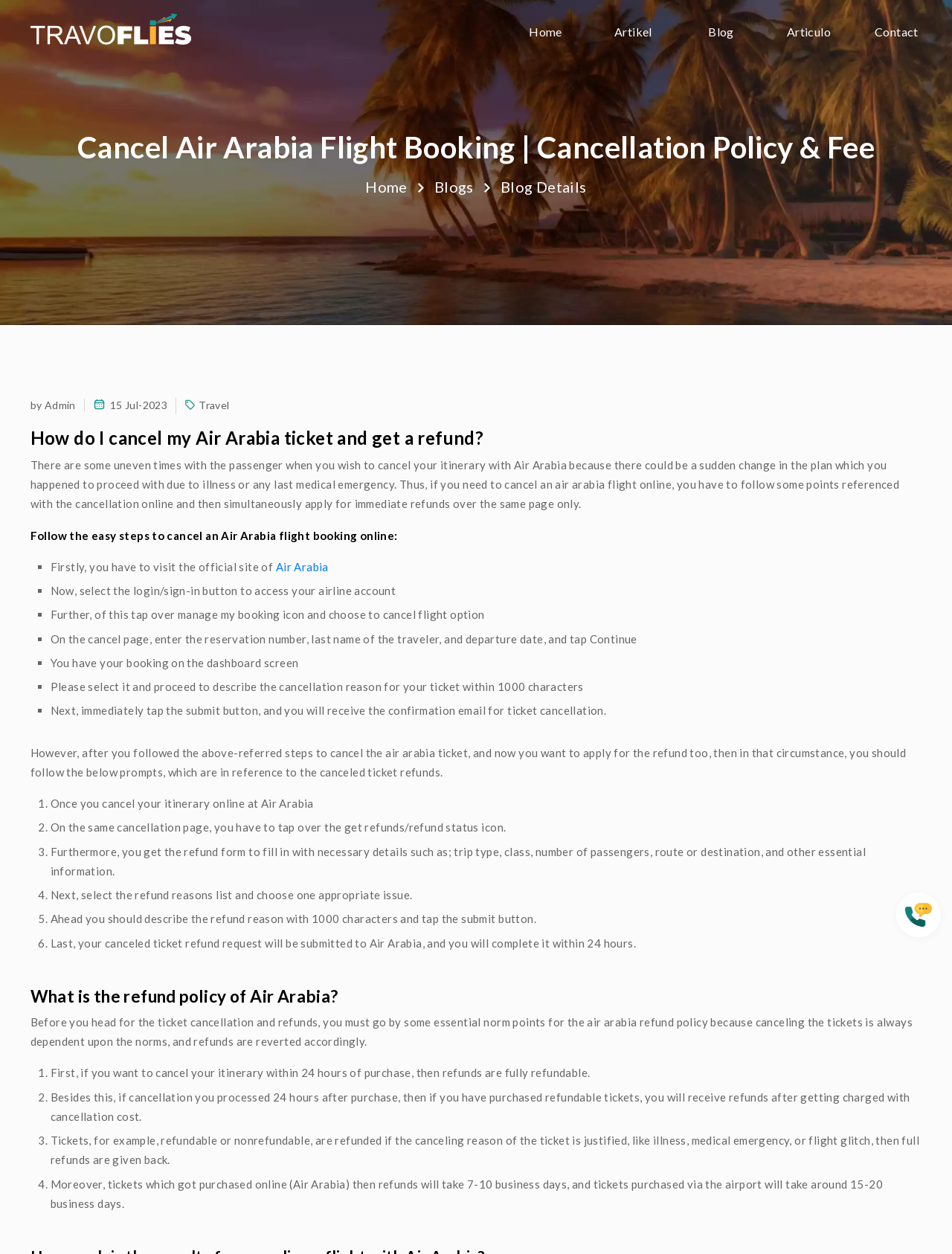What is the process to cancel an Air Arabia flight booking online? Refer to the image and provide a one-word or short phrase answer.

Follow easy steps